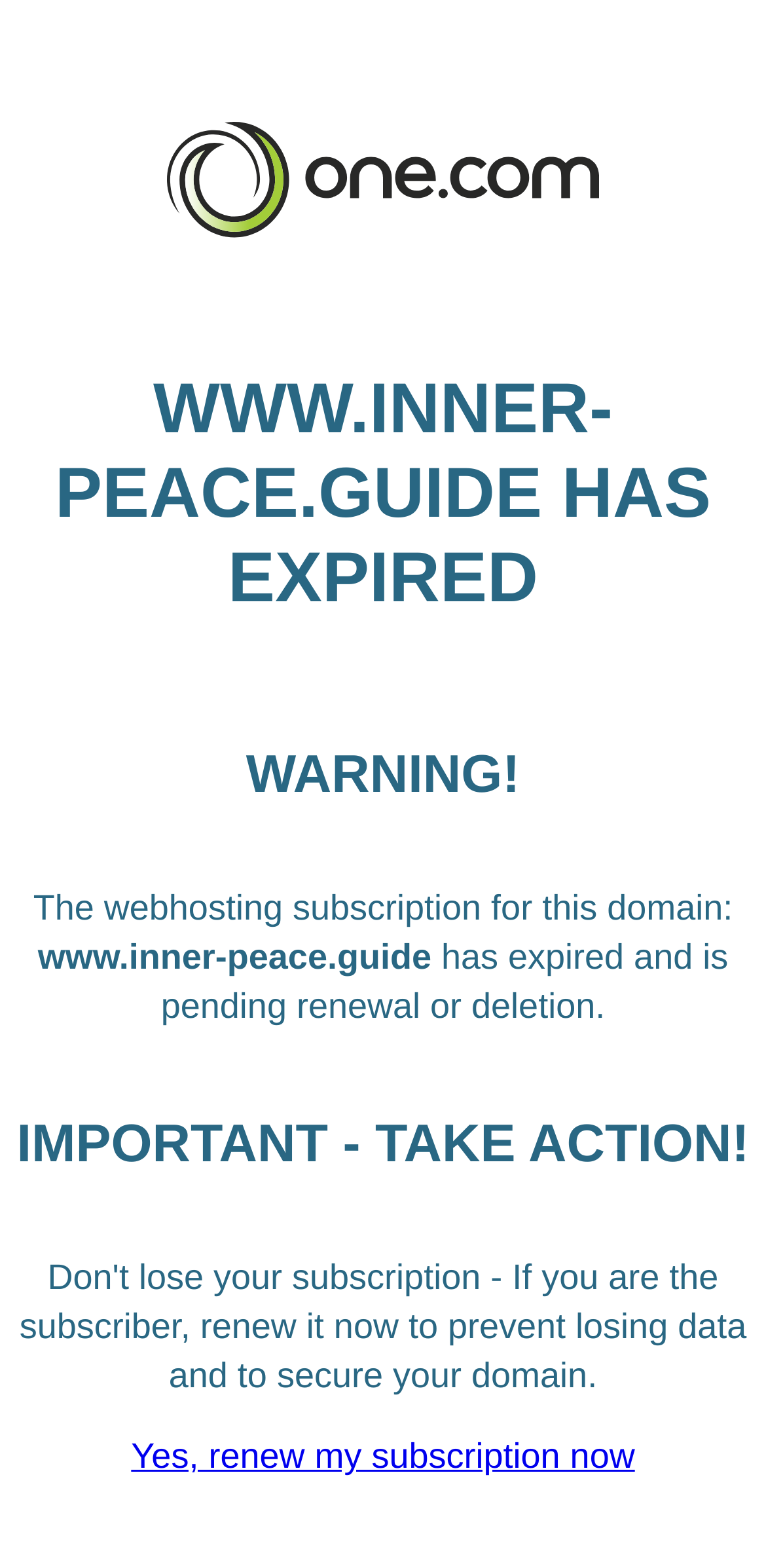Analyze the image and answer the question with as much detail as possible: 
What is the current status of the domain?

The webpage indicates that the webhosting subscription for the domain www.inner-peace.guide has expired and is pending renewal or deletion.